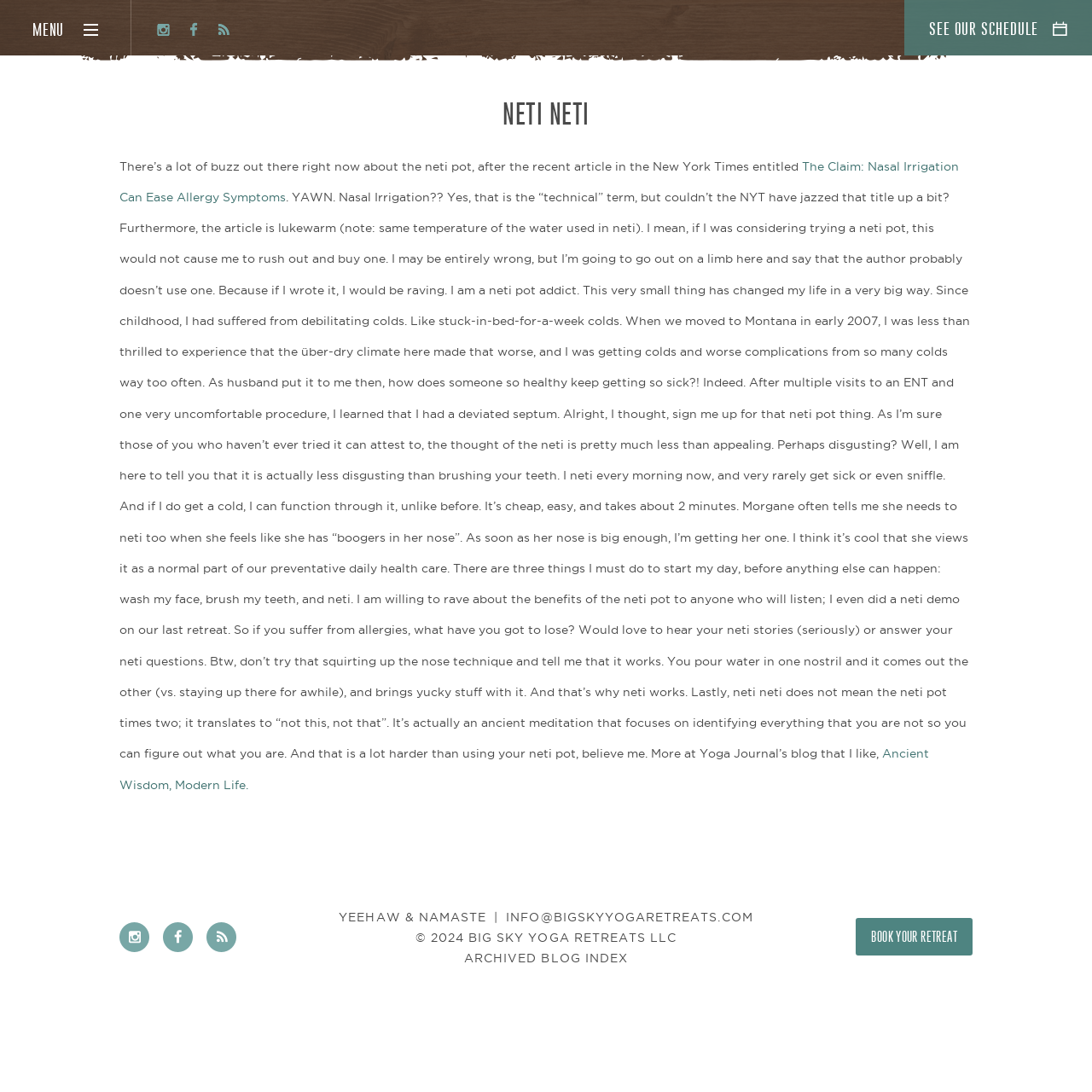How does the author use the neti pot?
Answer the question in as much detail as possible.

The author mentions that they 'neti every morning now' and that it has become a part of their daily routine, along with washing their face and brushing their teeth.